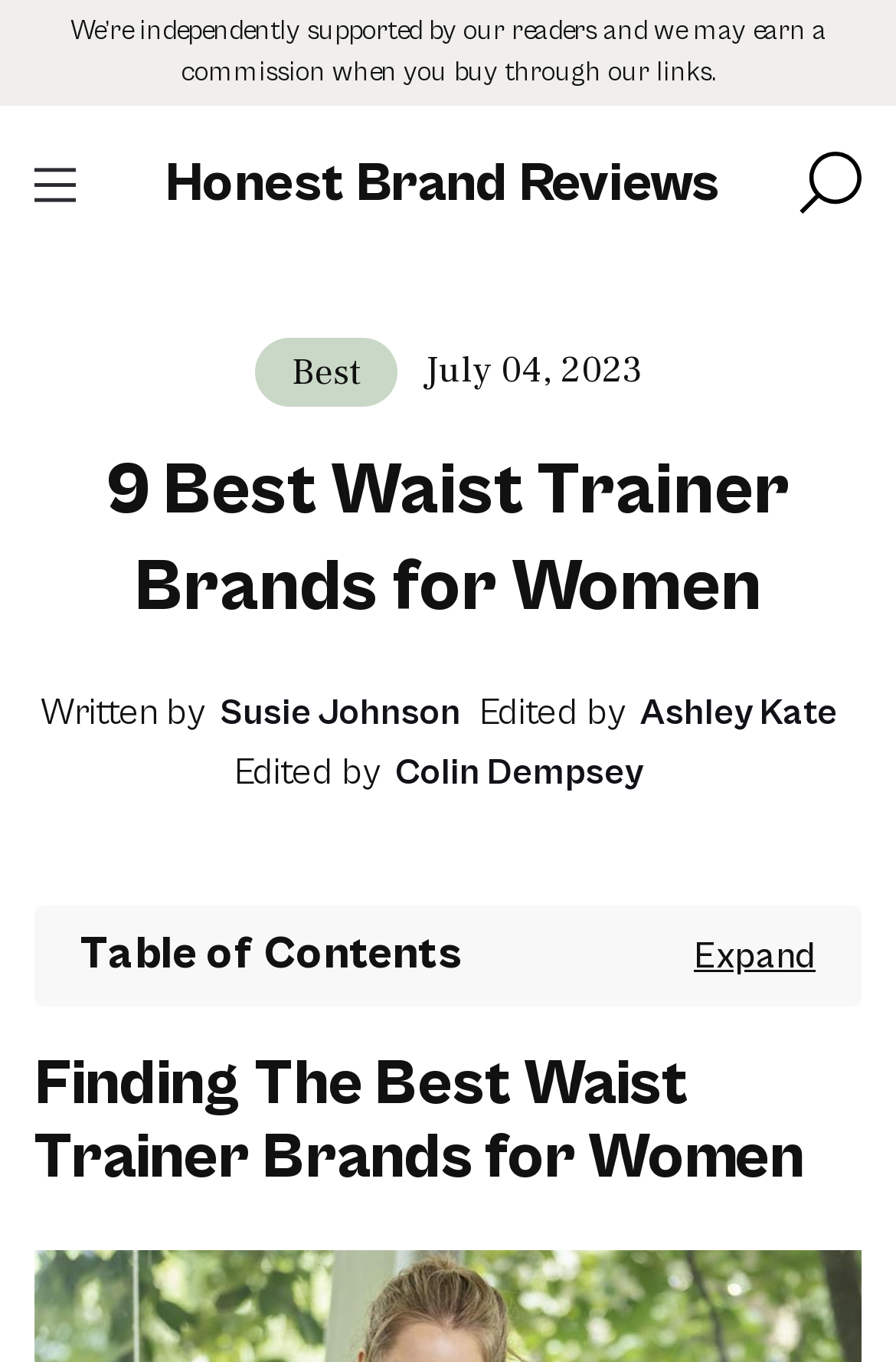How many sections are there in the table of contents?
Please answer the question as detailed as possible based on the image.

I looked at the table of contents section, but it doesn't specify the number of sections. It only mentions 'Table of Contents' as a heading.